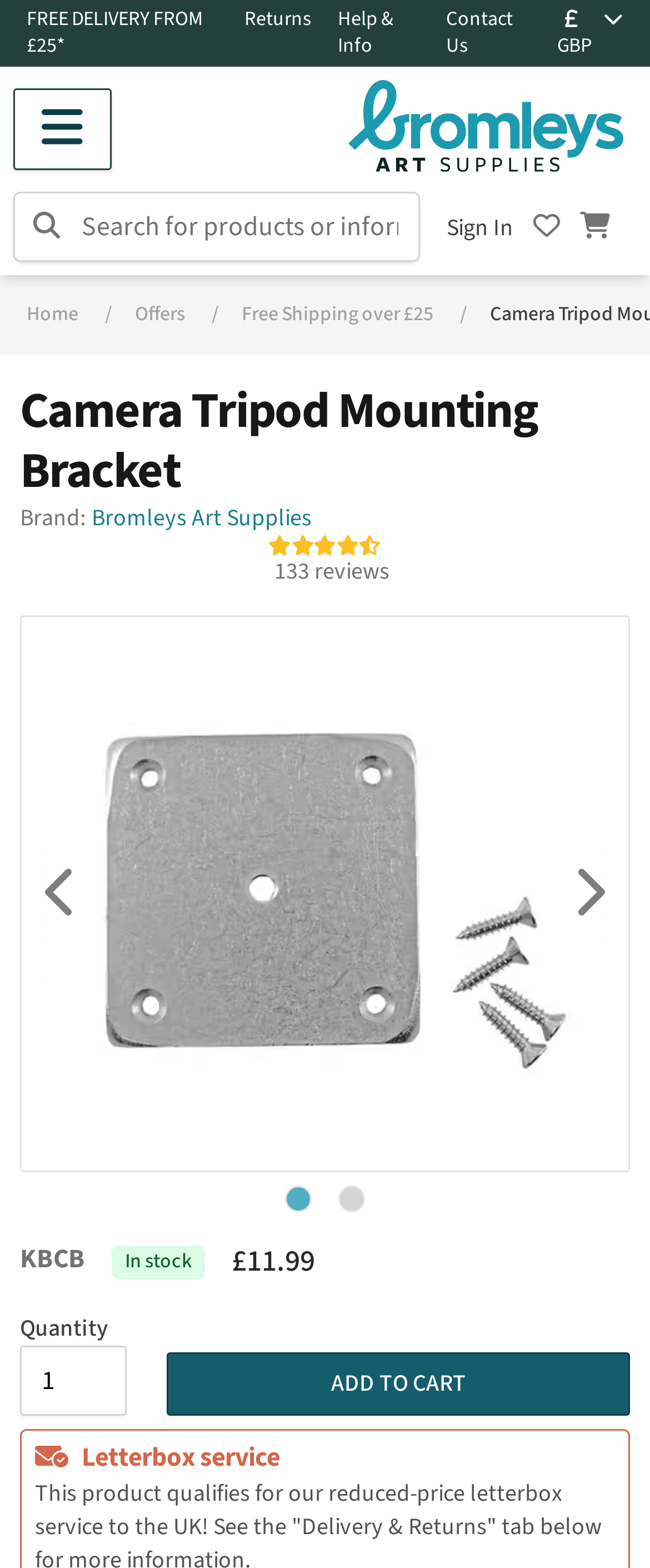Construct a comprehensive caption that outlines the webpage's structure and content.

The webpage is about a product page for a "Camera Tripod Mounting Bracket" on Bromleys Art Supplies. At the top, there are several links for "FREE DELIVERY FROM £25*", "Returns", "Help & Info", and "Contact Us". Next to these links, there is a button to select the currency, currently set to "GBP". 

On the top left, there is a logo of Bromleys Art Supplies, which is also a link. Below the logo, there is a search input field. On the top right, there are links to "Sign In", "wishlist", and a button for the shopping cart.

Below the top navigation, there is a breadcrumb navigation with links to "Home", "Offers", and "Free Shipping over £25". 

The main content of the page is about the product, with a large image of the "Camera Tripod Mounting Bracket" taking up most of the page. There are two buttons above the image to switch between different views of the product. 

Below the image, there is a heading with the product name, followed by information about the brand, a rating of "4.7 / 5", and a button to read 133 reviews. 

Further down, there is information about the product's availability, with a message saying "In stock" and a price of "£11.99". There is also a field to select the quantity, with a minimum value of 0 and a maximum value of 99, and a button to "ADD TO CART". 

At the very bottom of the page, there is a message about a "Letterbox service".